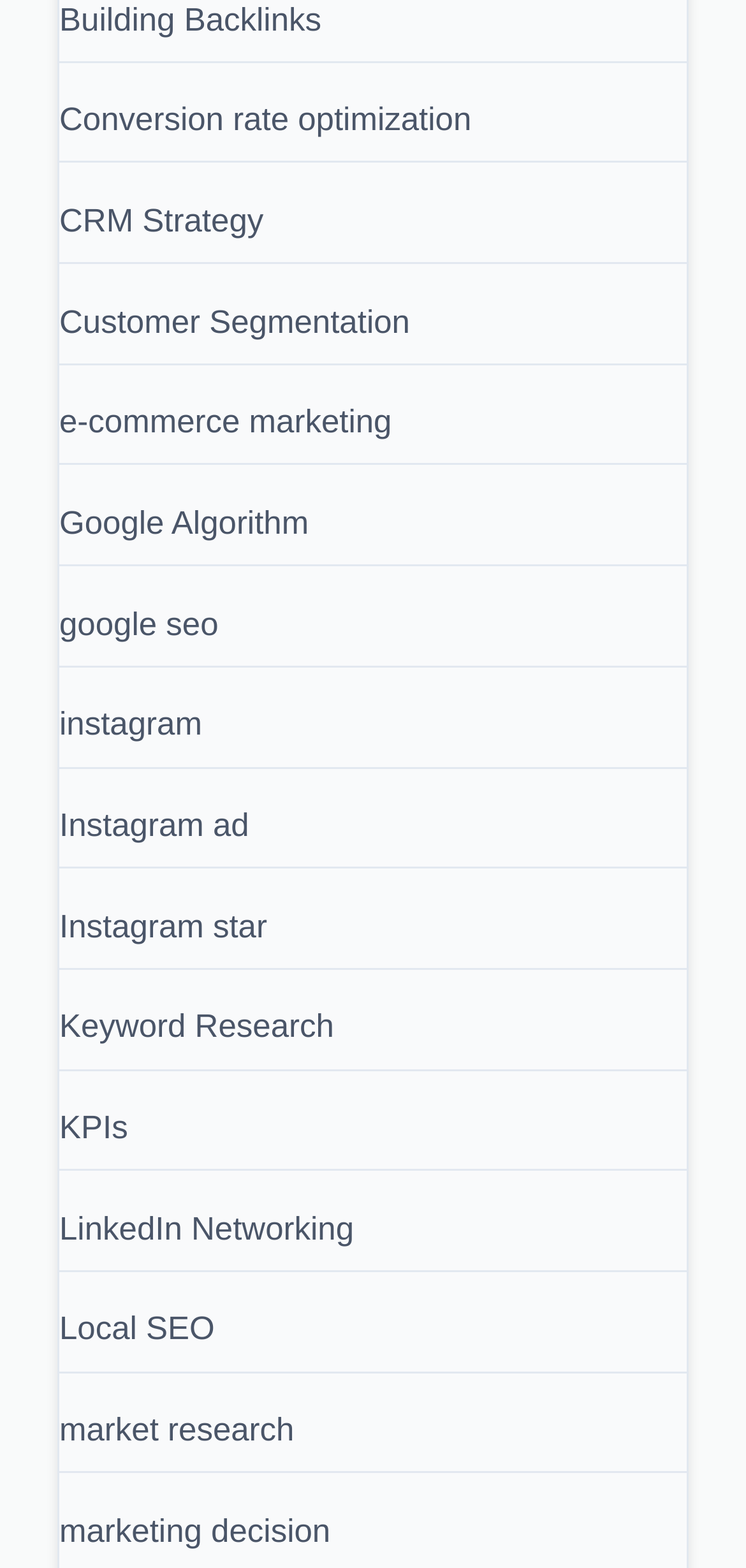How many links are on the webpage?
Please provide a single word or phrase based on the screenshot.

18